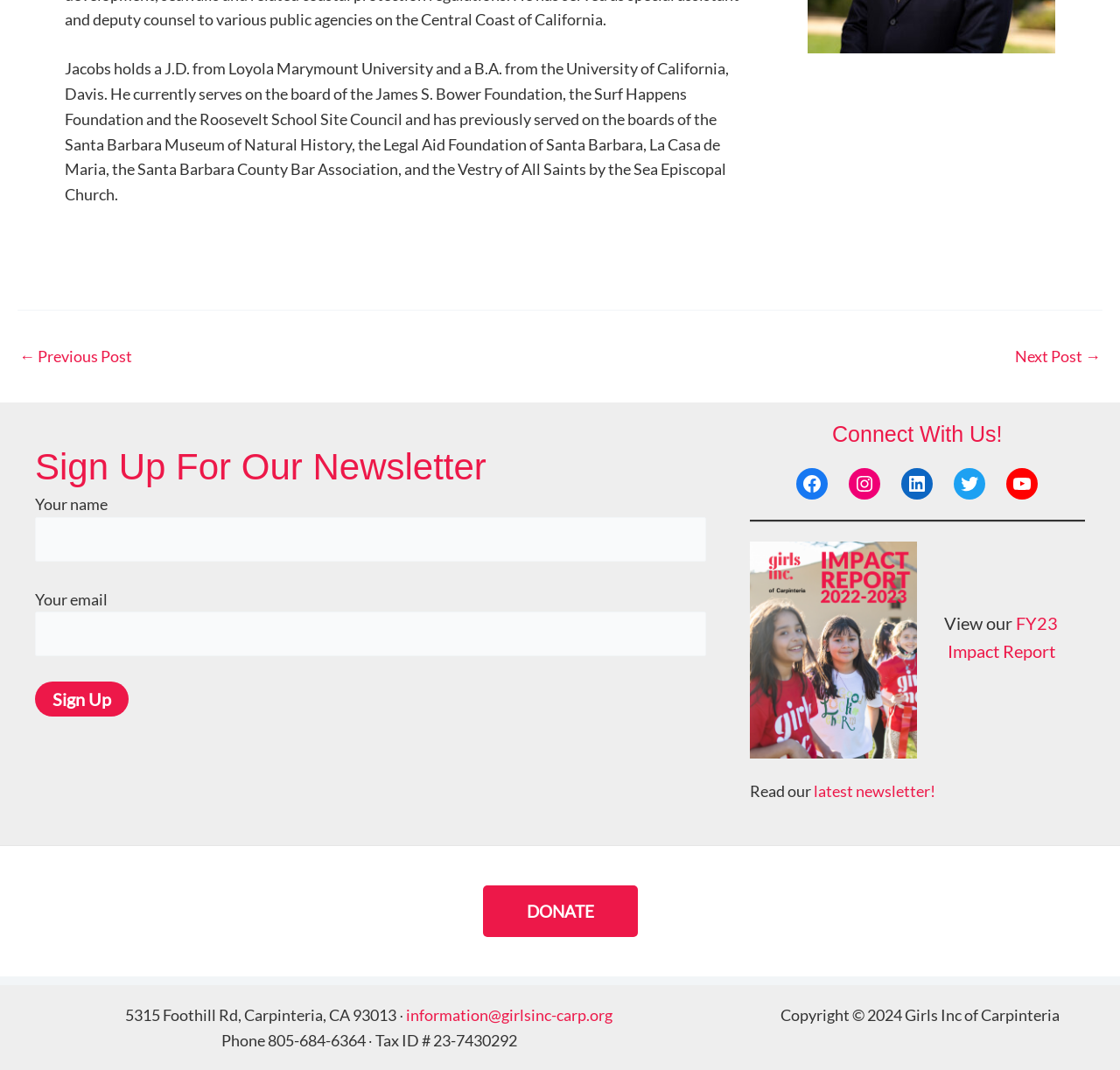Provide the bounding box coordinates of the HTML element described by the text: "latest newsletter!". The coordinates should be in the format [left, top, right, bottom] with values between 0 and 1.

[0.726, 0.73, 0.835, 0.748]